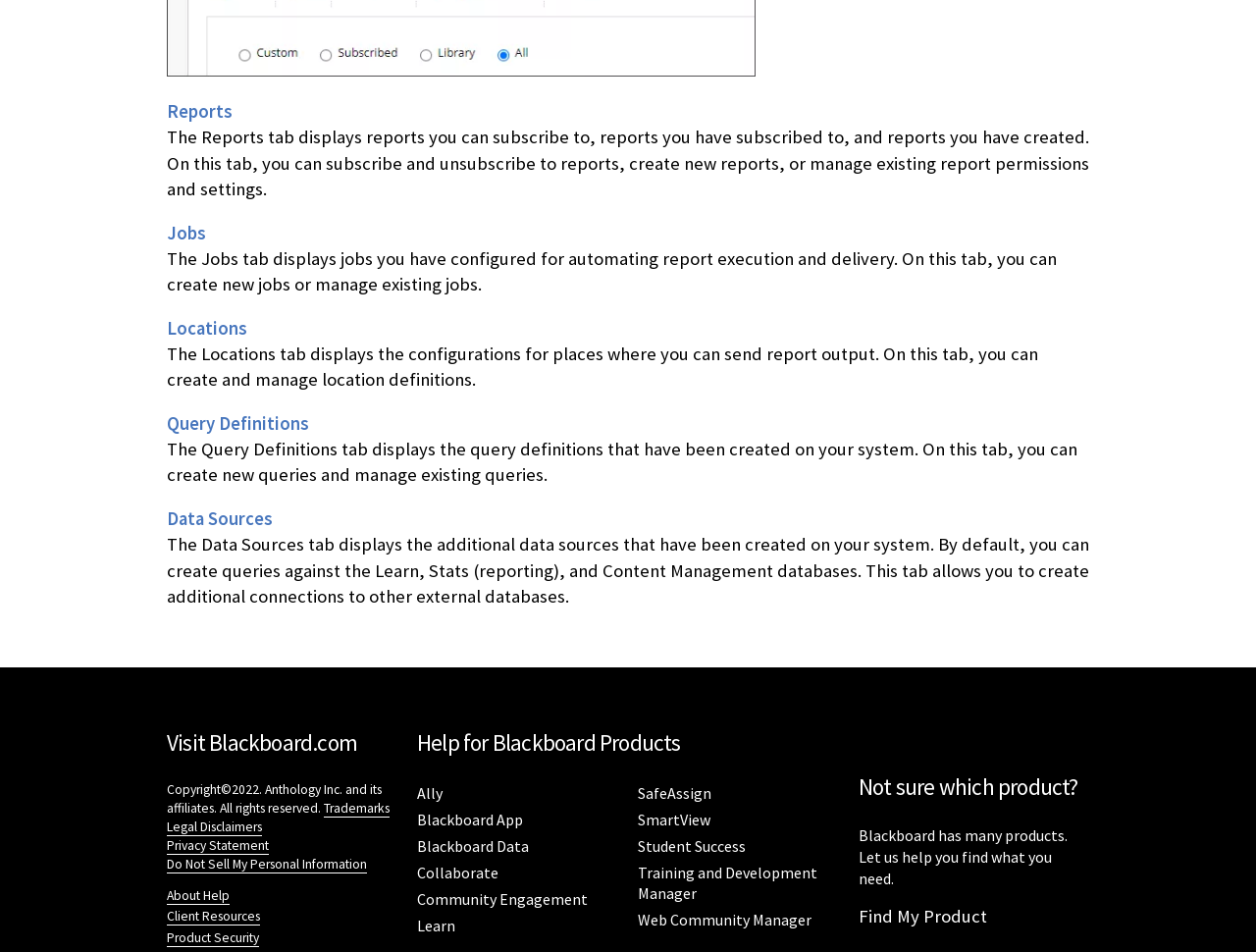What is the purpose of the 'Find My Product' link?
Using the information from the image, answer the question thoroughly.

Based on the context of the heading 'Not sure which product?' and the StaticText element with OCR text 'Blackboard has many products. Let us help you find what you need.', it can be inferred that the 'Find My Product' link is used to help users find a product.